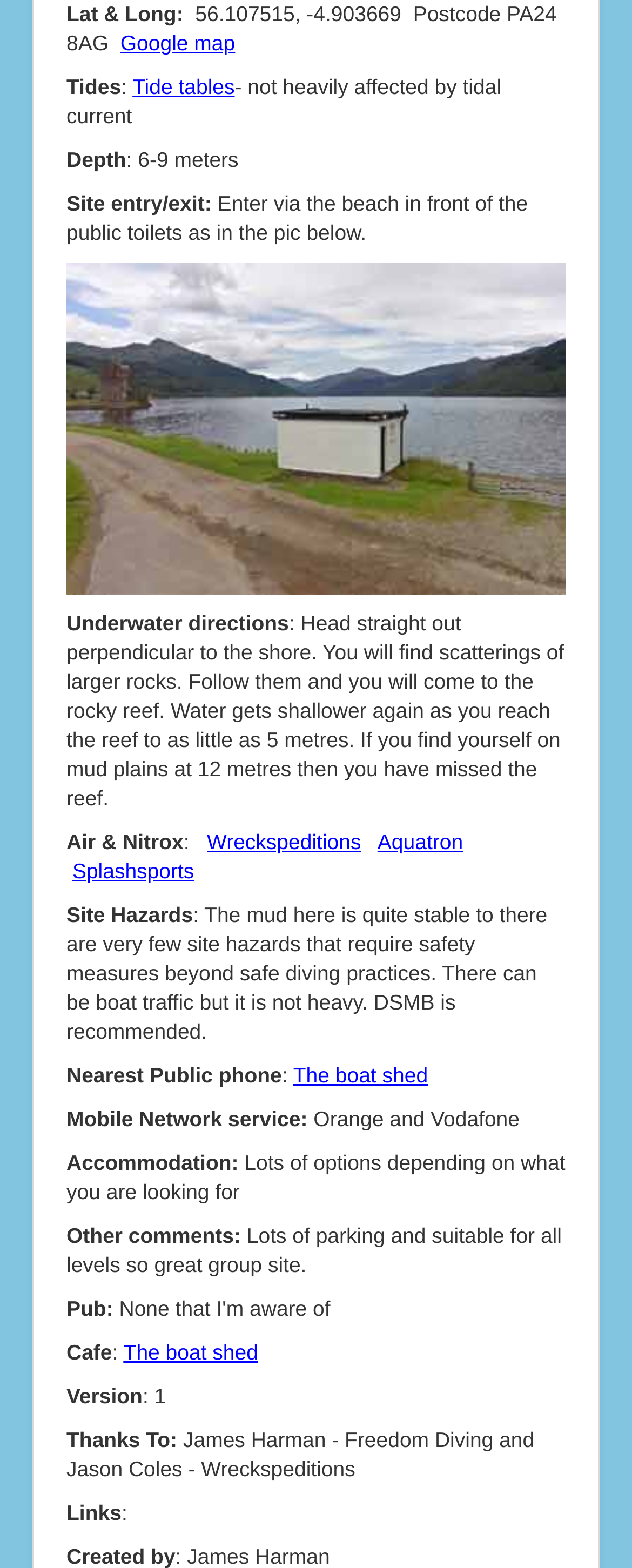What are the available air and nitrox services?
Please ensure your answer to the question is detailed and covers all necessary aspects.

The available air and nitrox services can be found in the 'Air & Nitrox' section, which lists Wreckspeditions, Aquatron, and Splashsports as the available options.